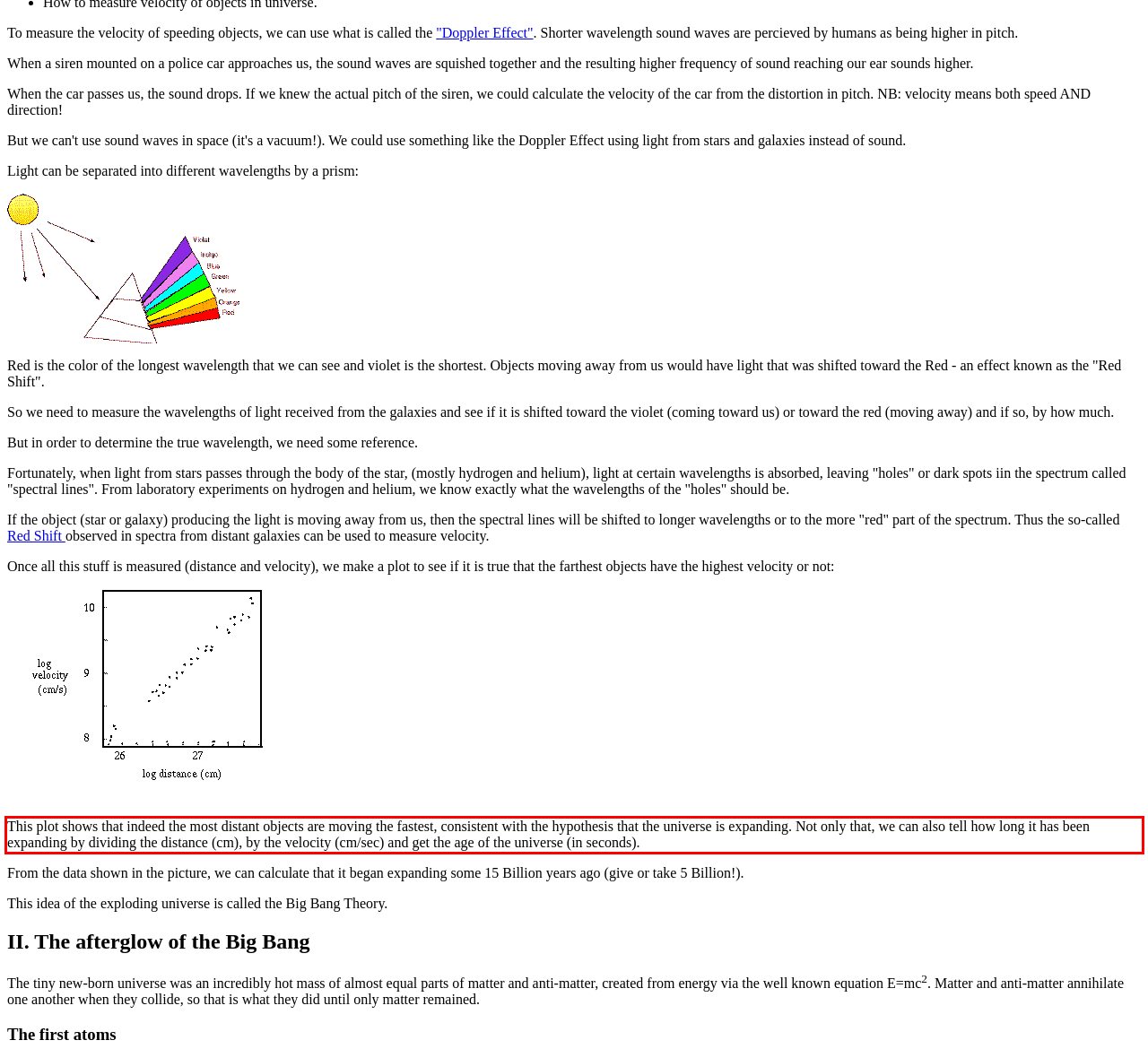Identify the red bounding box in the webpage screenshot and perform OCR to generate the text content enclosed.

This plot shows that indeed the most distant objects are moving the fastest, consistent with the hypothesis that the universe is expanding. Not only that, we can also tell how long it has been expanding by dividing the distance (cm), by the velocity (cm/sec) and get the age of the universe (in seconds).